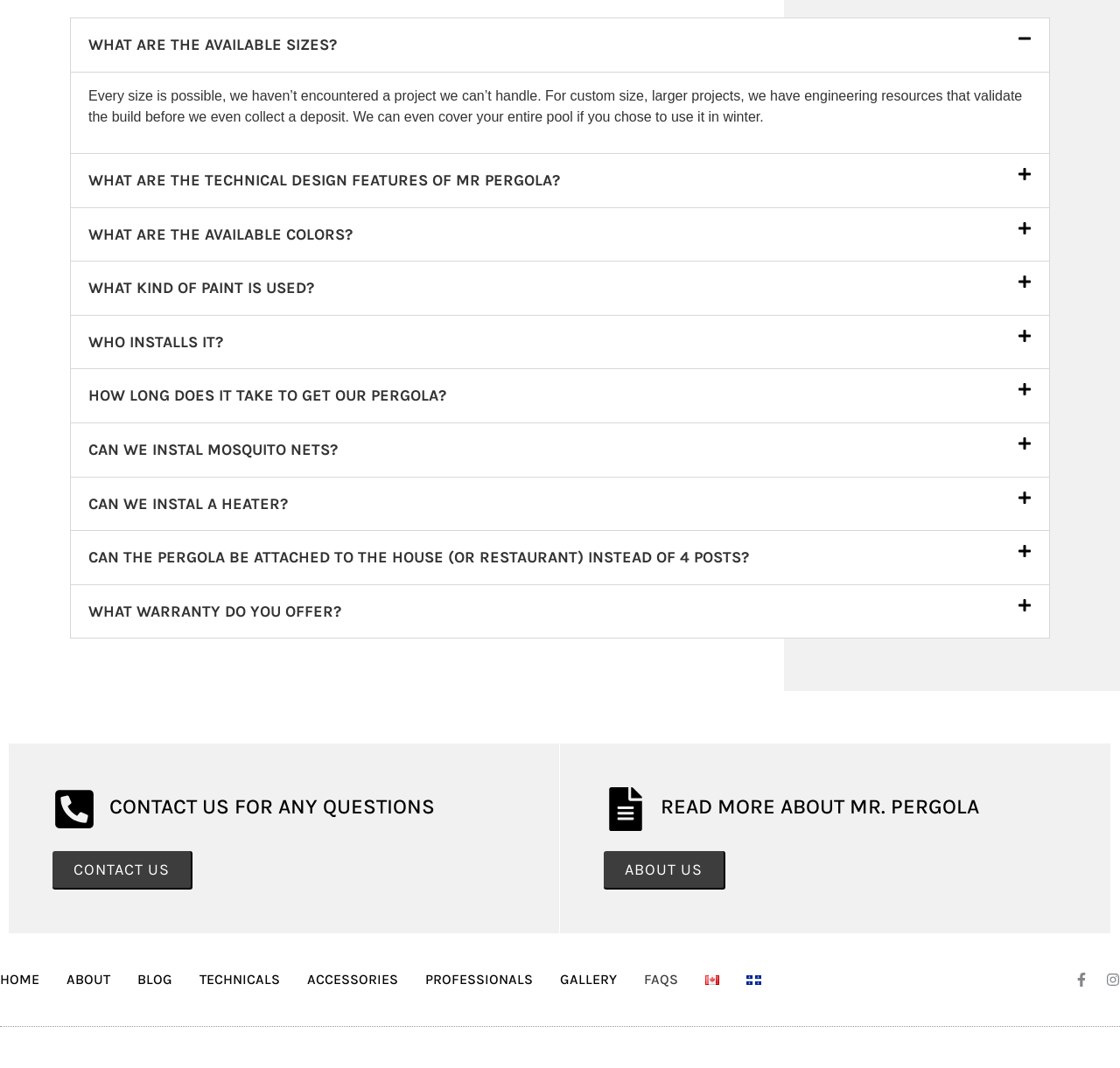Given the element description Blog, predict the bounding box coordinates for the UI element in the webpage screenshot. The format should be (top-left x, top-left y, bottom-right x, bottom-right y), and the values should be between 0 and 1.

[0.123, 0.899, 0.154, 0.936]